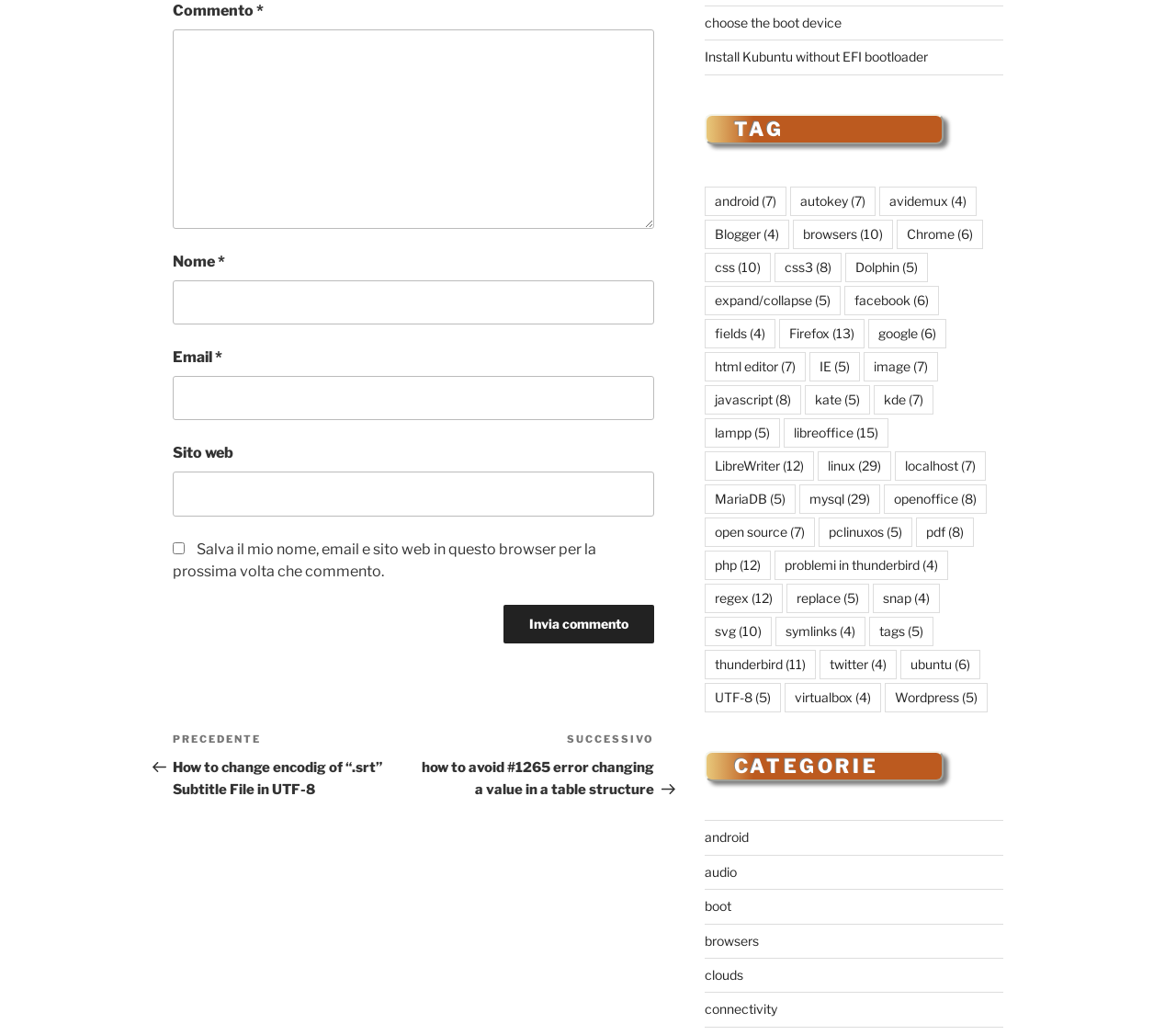Please determine the bounding box coordinates of the clickable area required to carry out the following instruction: "Go to the previous article". The coordinates must be four float numbers between 0 and 1, represented as [left, top, right, bottom].

[0.147, 0.707, 0.352, 0.771]